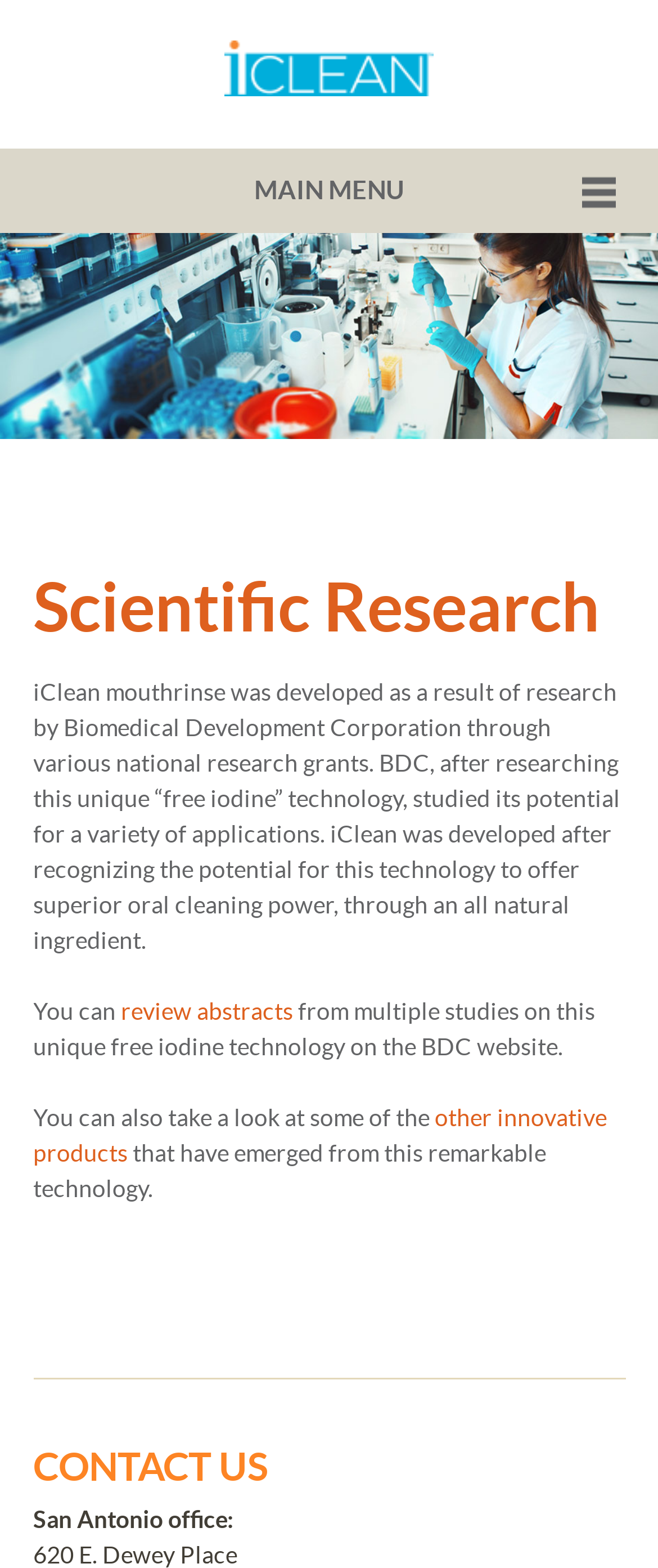Carefully examine the image and provide an in-depth answer to the question: What can be reviewed on the BDC website?

The webpage provides a link 'review abstracts' which suggests that abstracts from multiple studies on the unique free iodine technology can be reviewed on the BDC website, as mentioned in the StaticText element with the description 'You can review abstracts from multiple studies on this unique free iodine technology on the BDC website.'